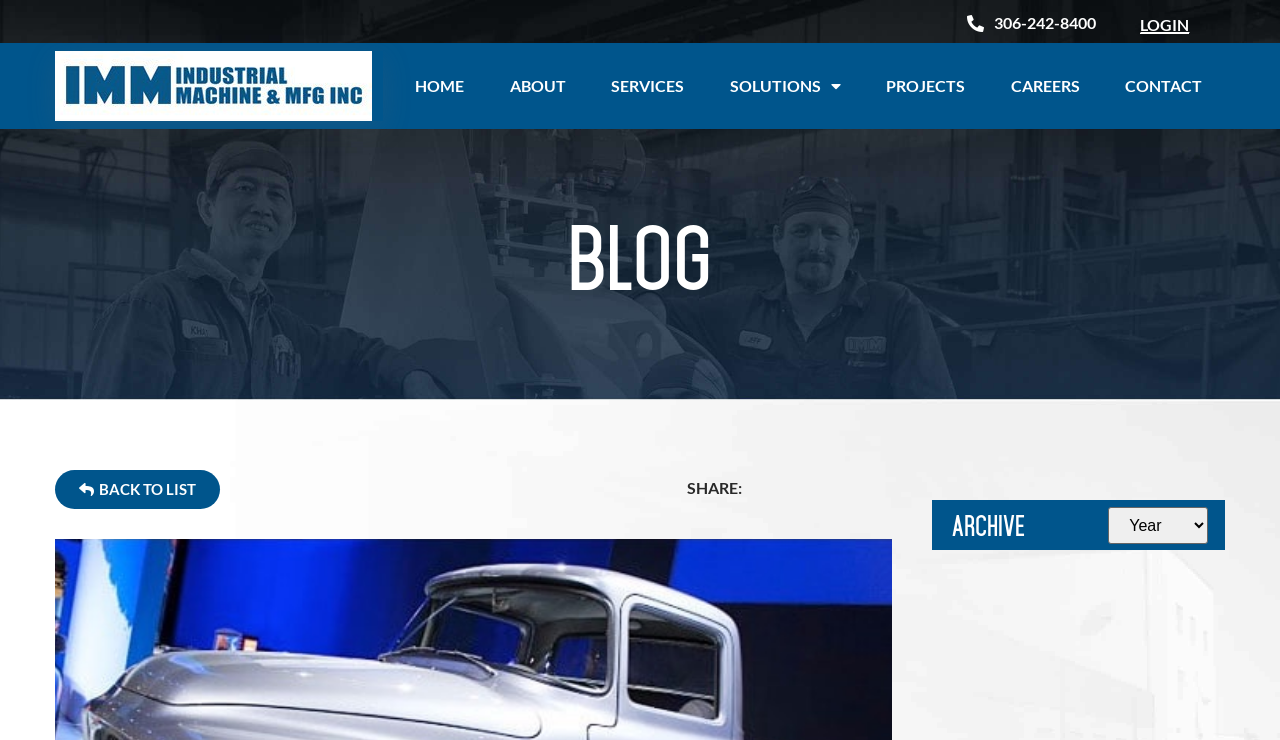Based on what you see in the screenshot, provide a thorough answer to this question: What is the last menu item in the top navigation?

I looked at the top navigation menu and found the last item to be 'CONTACT', which is a link.